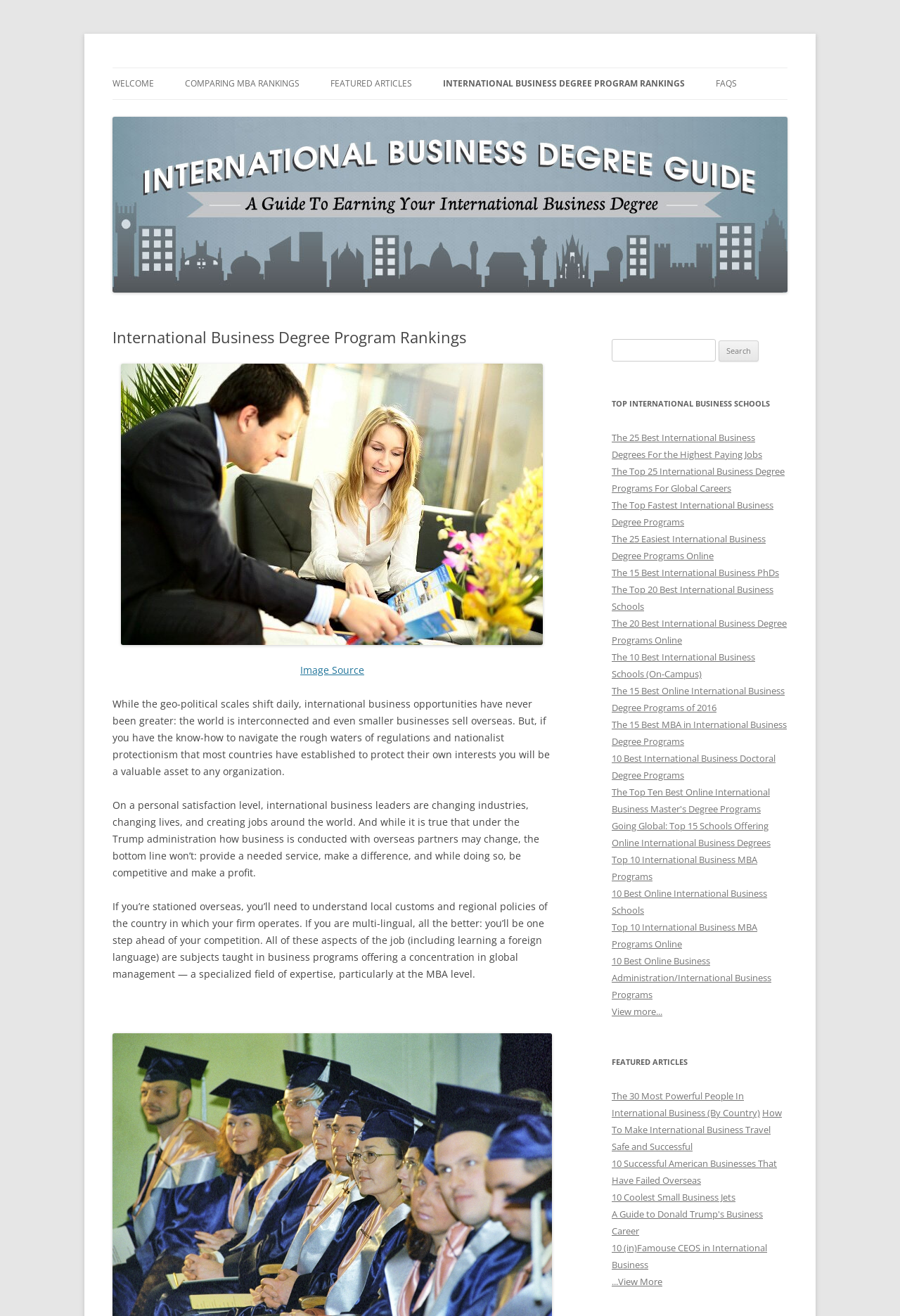Please study the image and answer the question comprehensively:
What is the benefit of being multi-lingual in international business?

According to the static text on the webpage, being multi-lingual can give an individual an advantage in international business, allowing them to be one step ahead of their competition, which suggests that language skills are a valuable asset in this field.